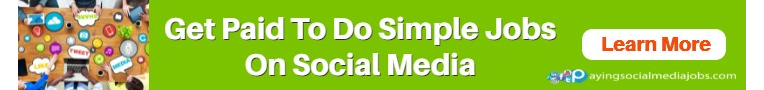Please use the details from the image to answer the following question comprehensively:
What is depicted in the background collage?

The caption describes the background collage as visually stimulating, showcasing various social media icons and activity symbols, which implies a dynamic and interactive experience.